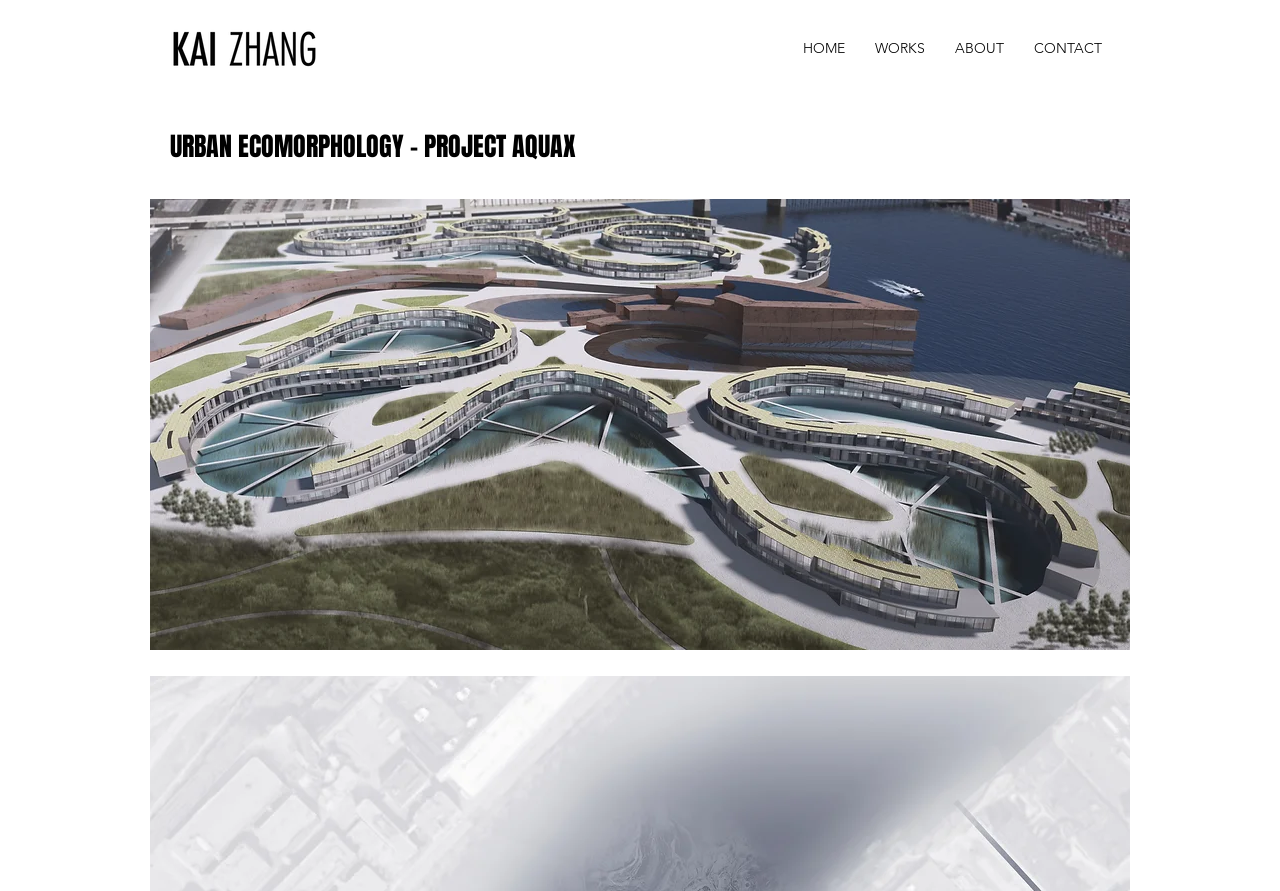Summarize the contents and layout of the webpage in detail.

The webpage is titled "Urban Ecomorphology | Kai Zhang" and features a logo image at the top left corner, which is a link to the website's homepage. Below the logo, there is a navigation menu labeled "Site" that spans across the top of the page, containing four links: "HOME", "WORKS", "ABOUT", and "CONTACT", arranged from left to right.

Further down the page, there is a prominent heading that reads "URBAN ECOMORPHOLOGY - PROJECT AQUAX", positioned near the top center of the page.